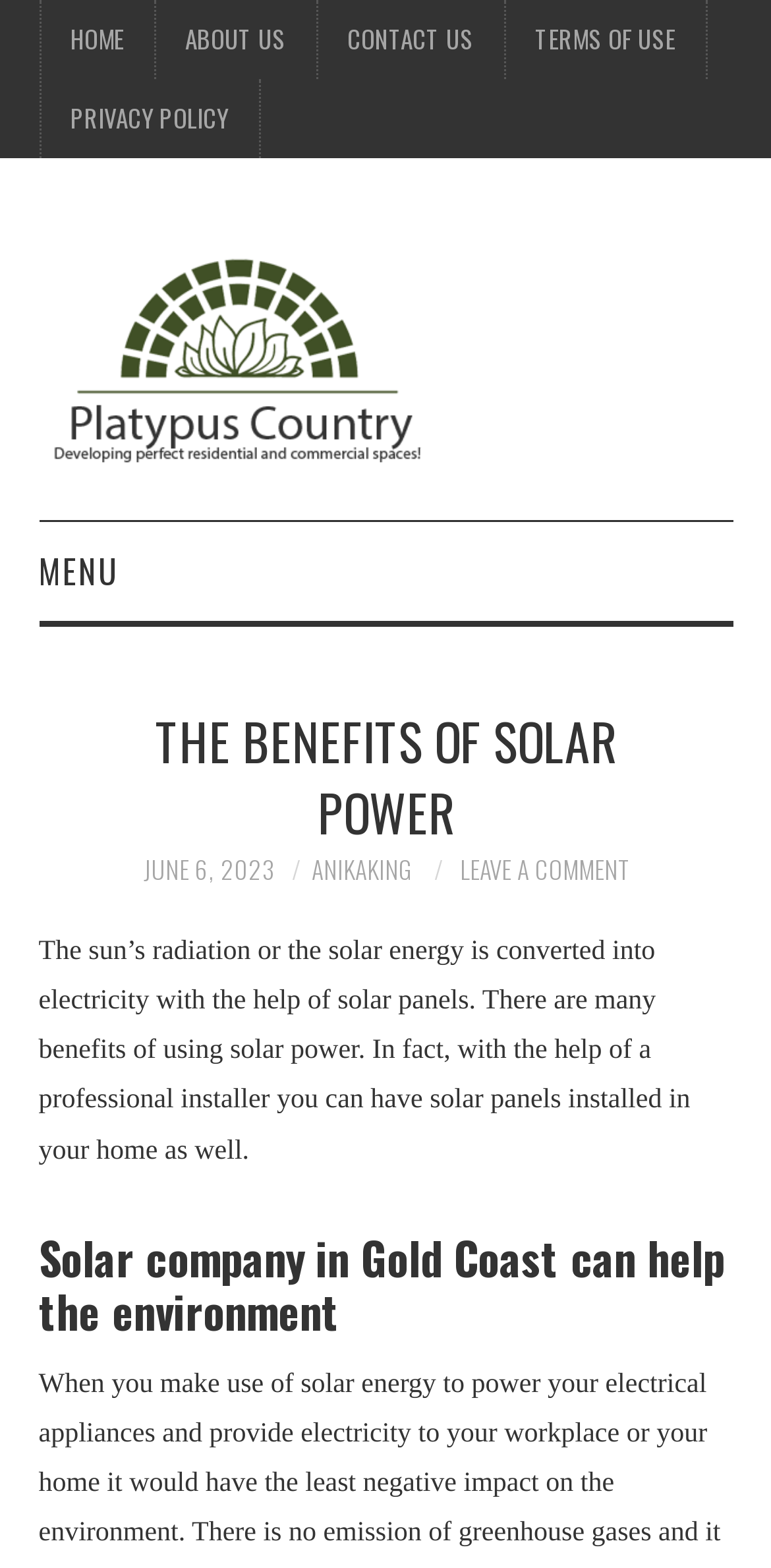Who wrote this article?
Please respond to the question thoroughly and include all relevant details.

The webpage contains a link 'ANIKAKING' which is likely the author of the article, as it is placed near the date 'JUNE 6, 2023' and the heading 'THE BENEFITS OF SOLAR POWER'.